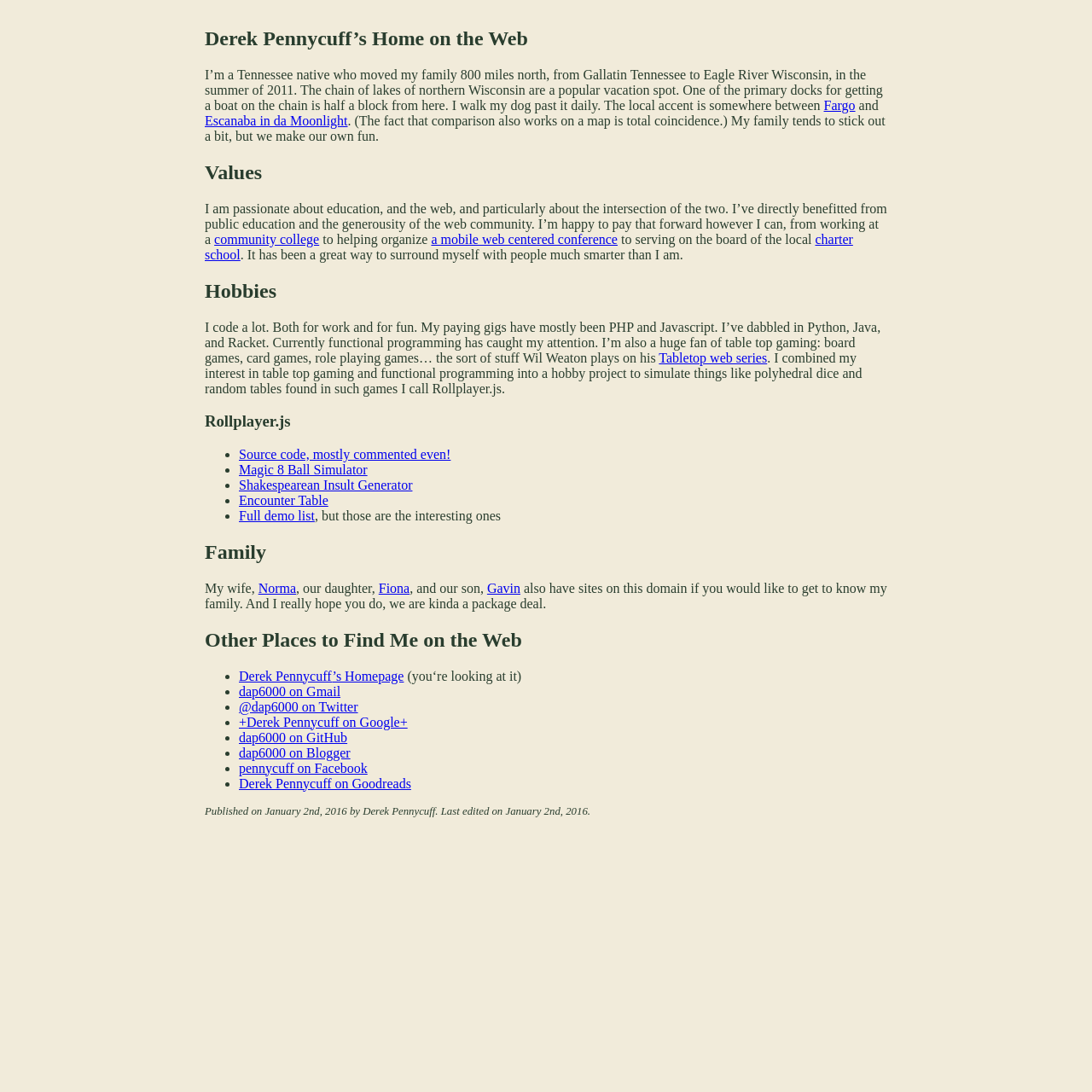How many links are there in the 'Rollplayer.js' section?
Give a detailed explanation using the information visible in the image.

In the 'Rollplayer.js' section, there are five links: 'Source code, mostly commented even!', 'Magic 8 Ball Simulator', 'Shakespearean Insult Generator', 'Encounter Table', and 'Full demo list'.